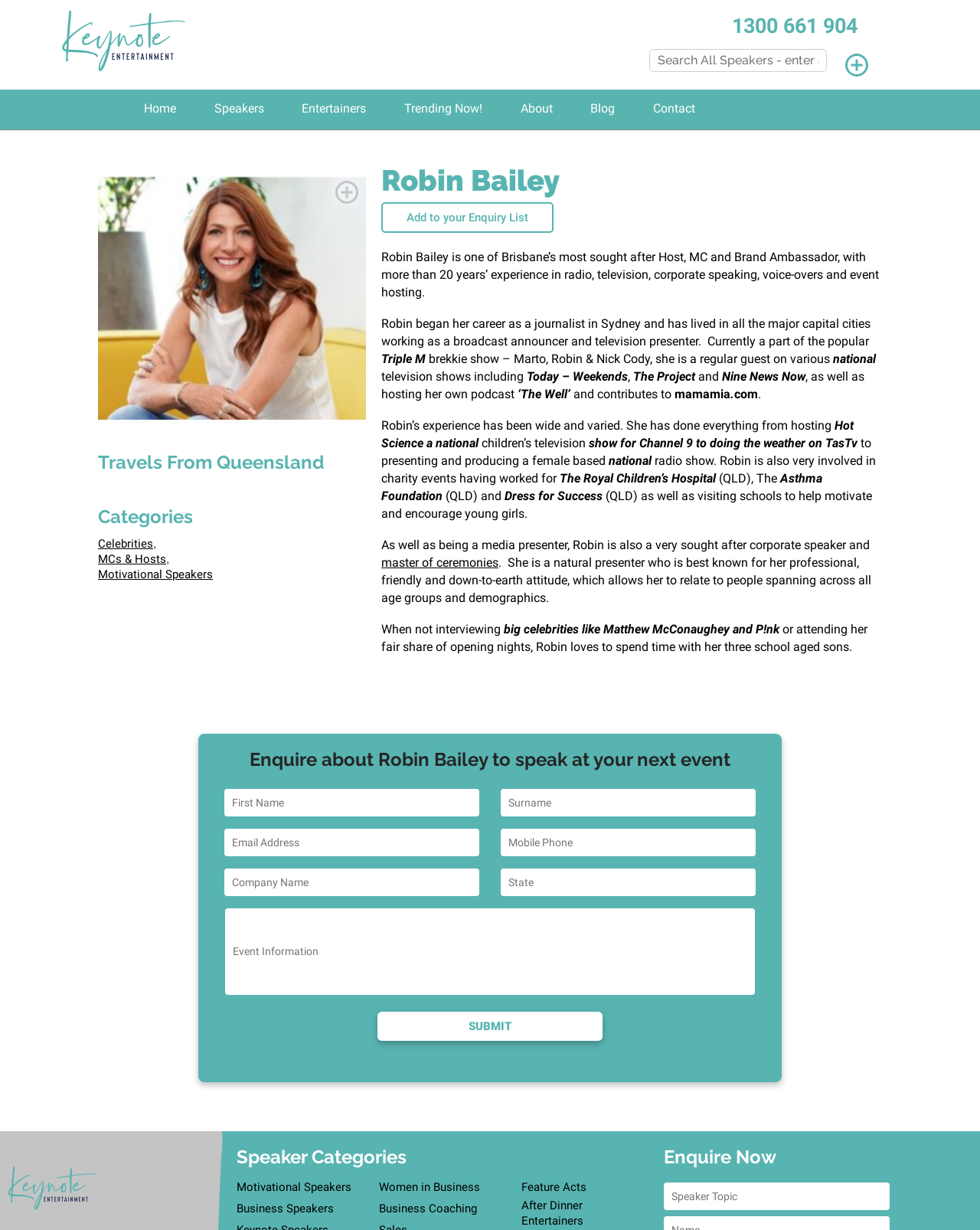Answer the question with a brief word or phrase:
What is the purpose of the 'Enquire about Robin Bailey to speak at your next event' section?

To enquire about booking Robin Bailey